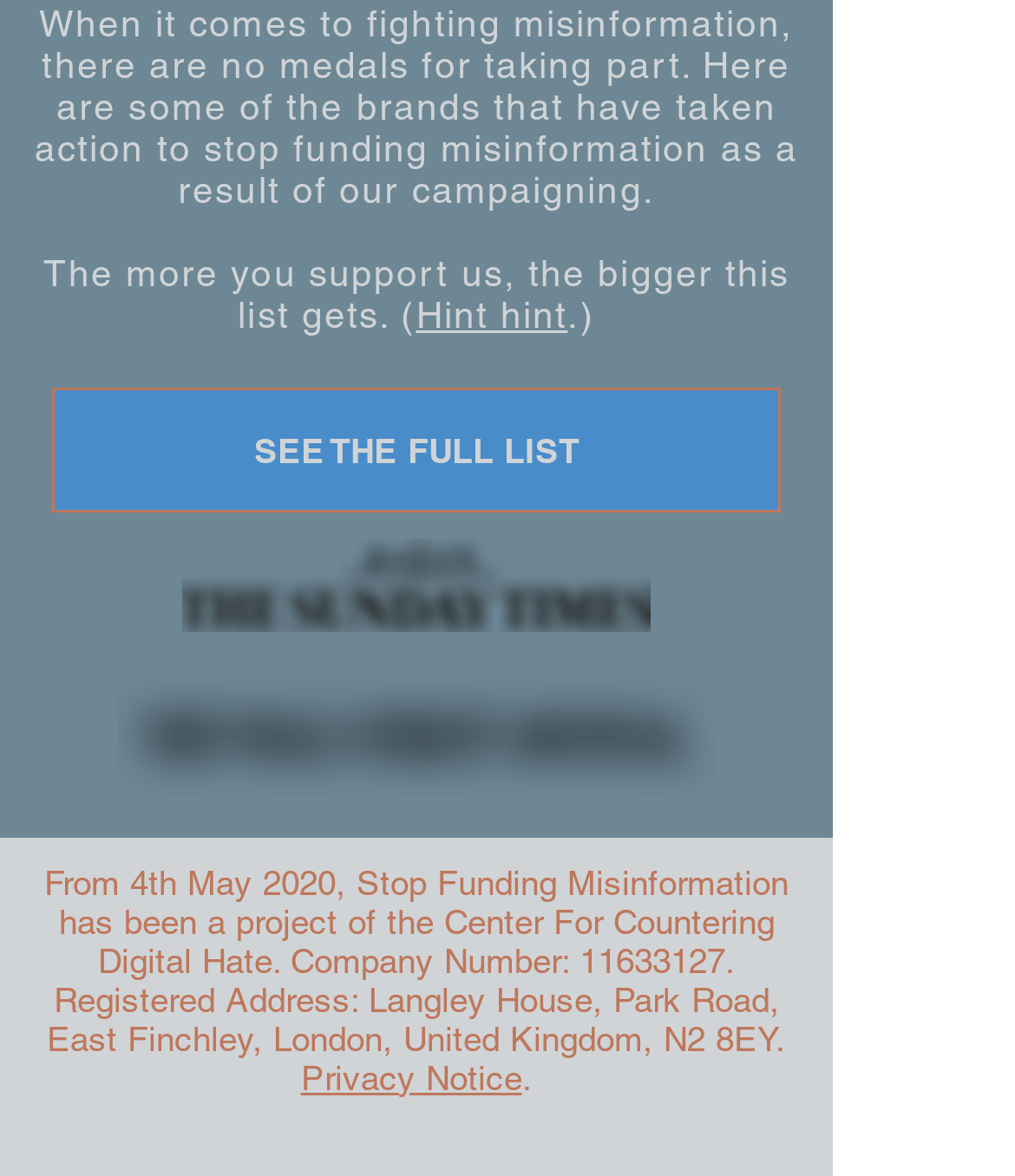How can I access the full list of brands?
From the image, respond using a single word or phrase.

Click 'SEE THE FULL LIST'